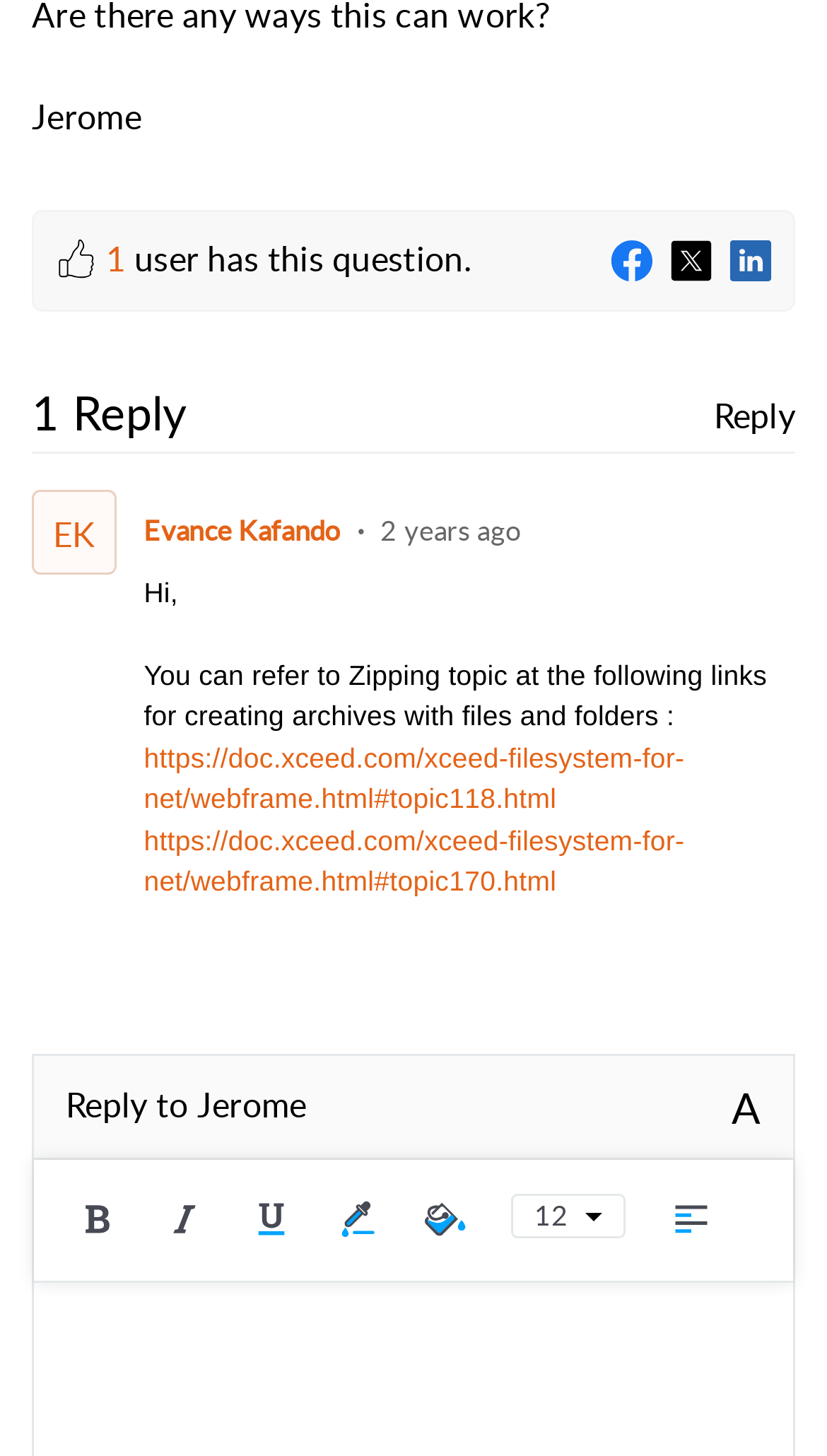Please give a succinct answer using a single word or phrase:
What is the name of the person who replied?

Evance Kafando